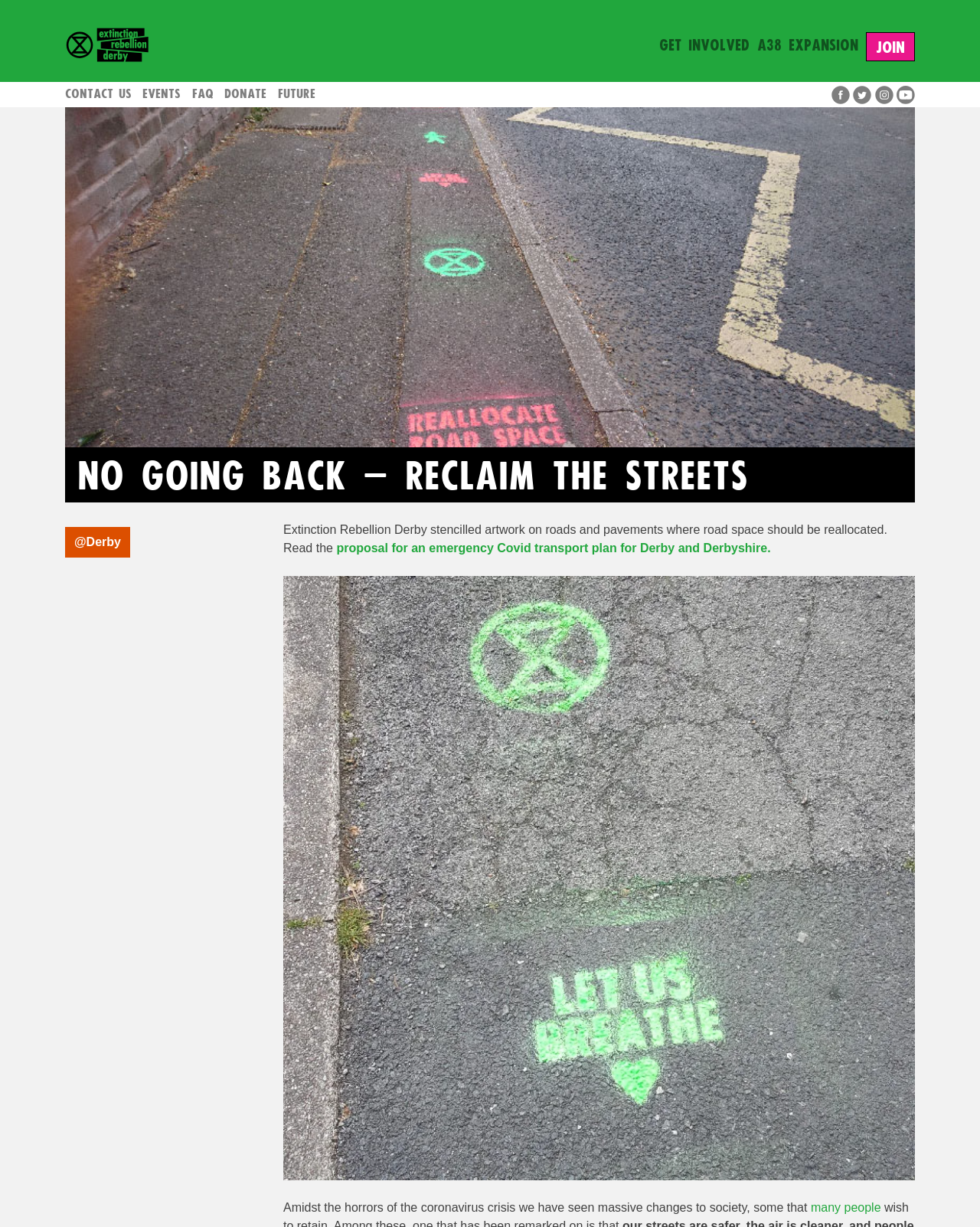Point out the bounding box coordinates of the section to click in order to follow this instruction: "Check WASACRE FAQs May 2022".

None